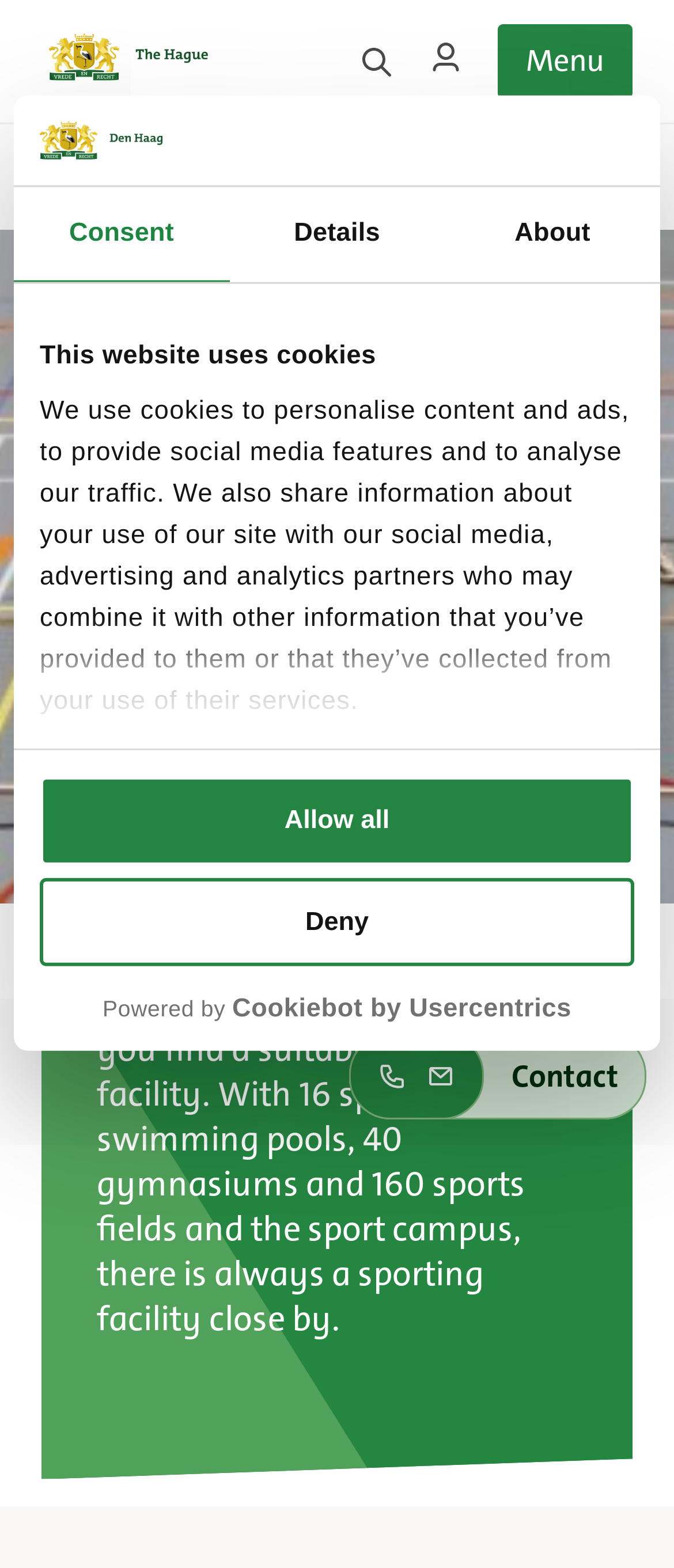Please find the bounding box coordinates (top-left x, top-left y, bottom-right x, bottom-right y) in the screenshot for the UI element described as follows: Allow all

[0.059, 0.495, 0.941, 0.552]